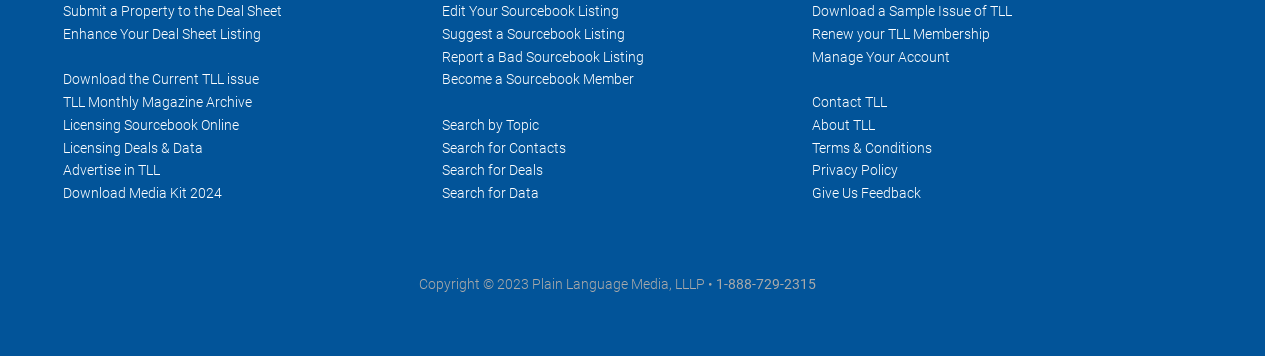Please provide a detailed answer to the question below by examining the image:
What is the purpose of the 'Search by Topic' link?

The webpage provides a link 'Search by Topic' which suggests that users can search for specific topics using this link.